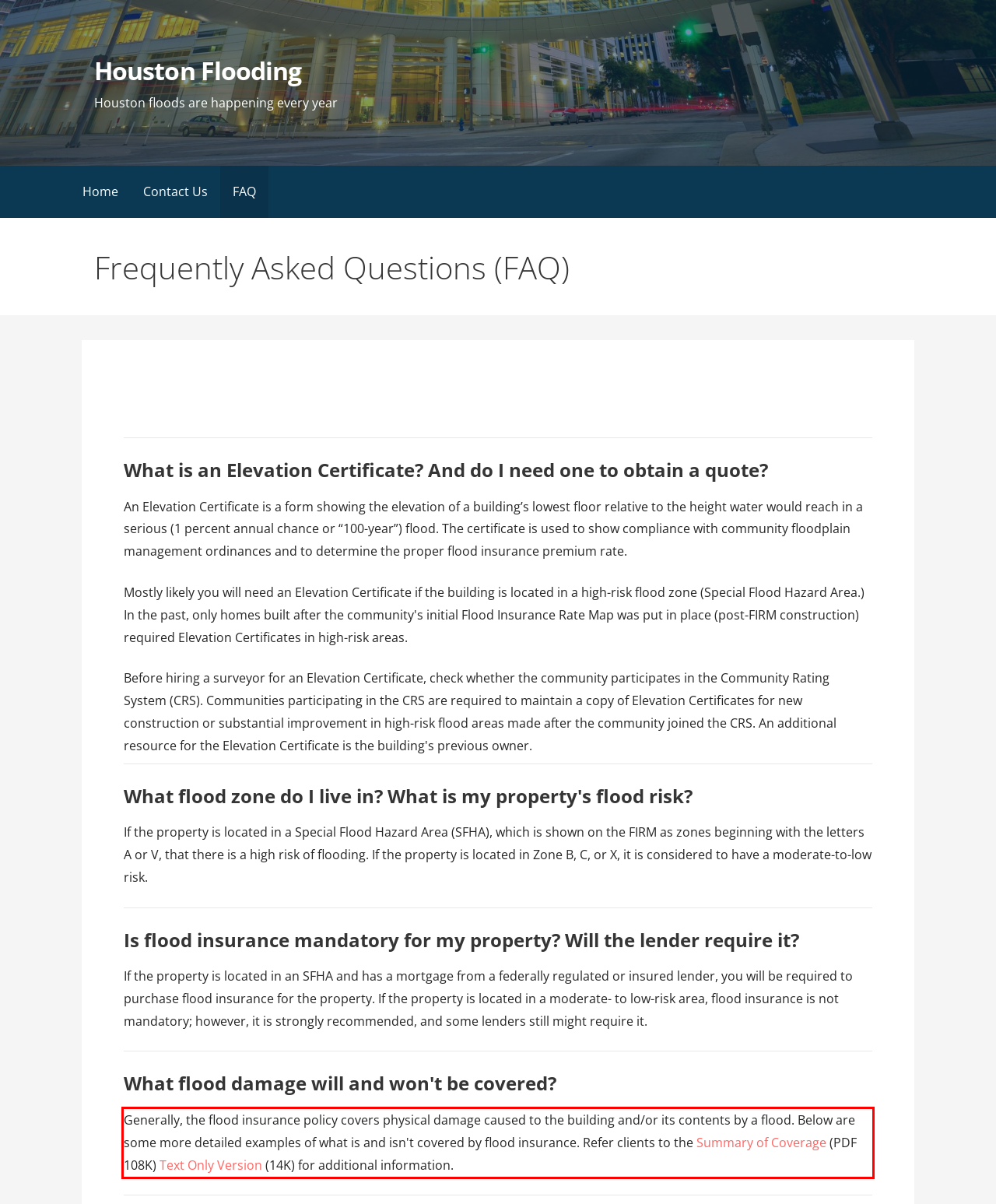View the screenshot of the webpage and identify the UI element surrounded by a red bounding box. Extract the text contained within this red bounding box.

Generally, the flood insurance policy covers physical damage caused to the building and/or its contents by a flood. Below are some more detailed examples of what is and isn't covered by flood insurance. Refer clients to the Summary of Coverage (PDF 108K) Text Only Version (14K) for additional information.